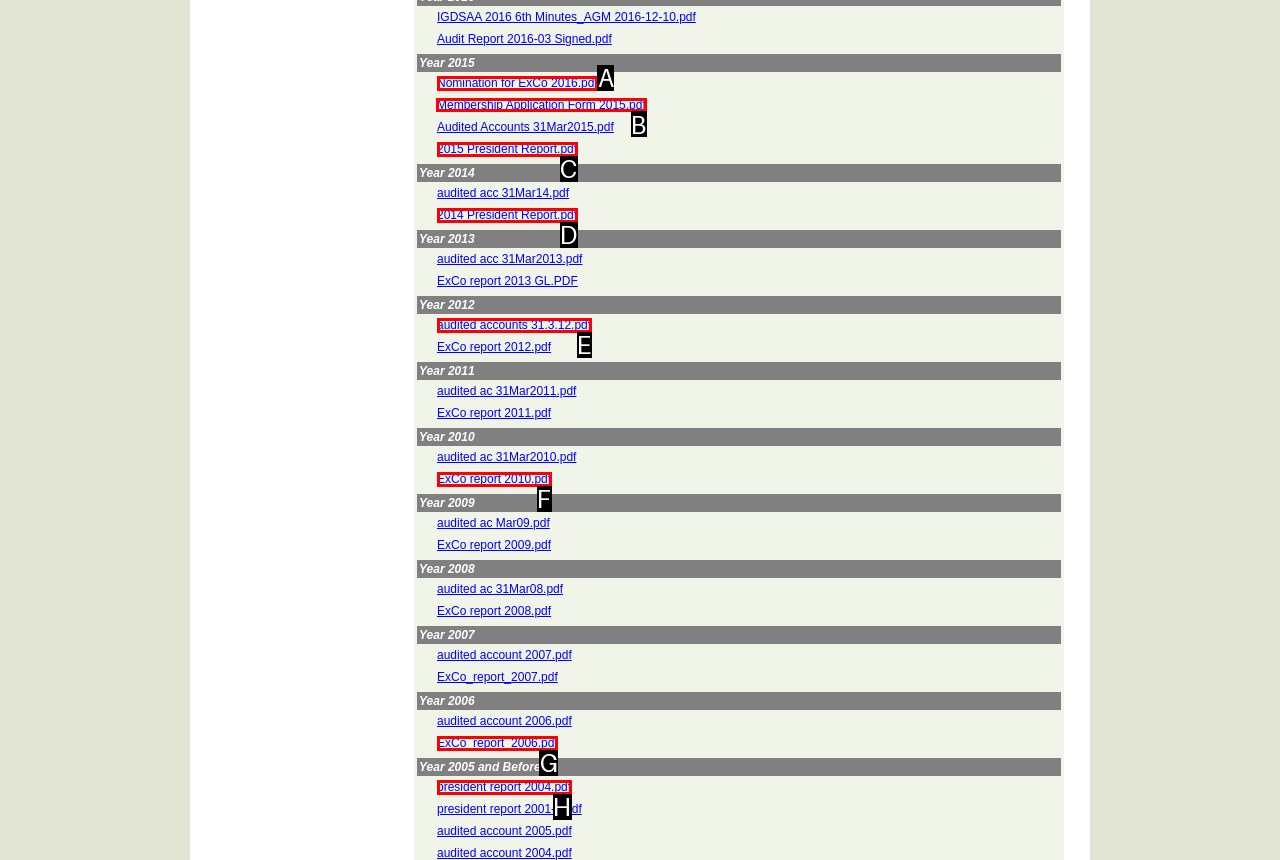From the given options, indicate the letter that corresponds to the action needed to complete this task: access Membership Application Form 2015.pdf. Respond with only the letter.

B